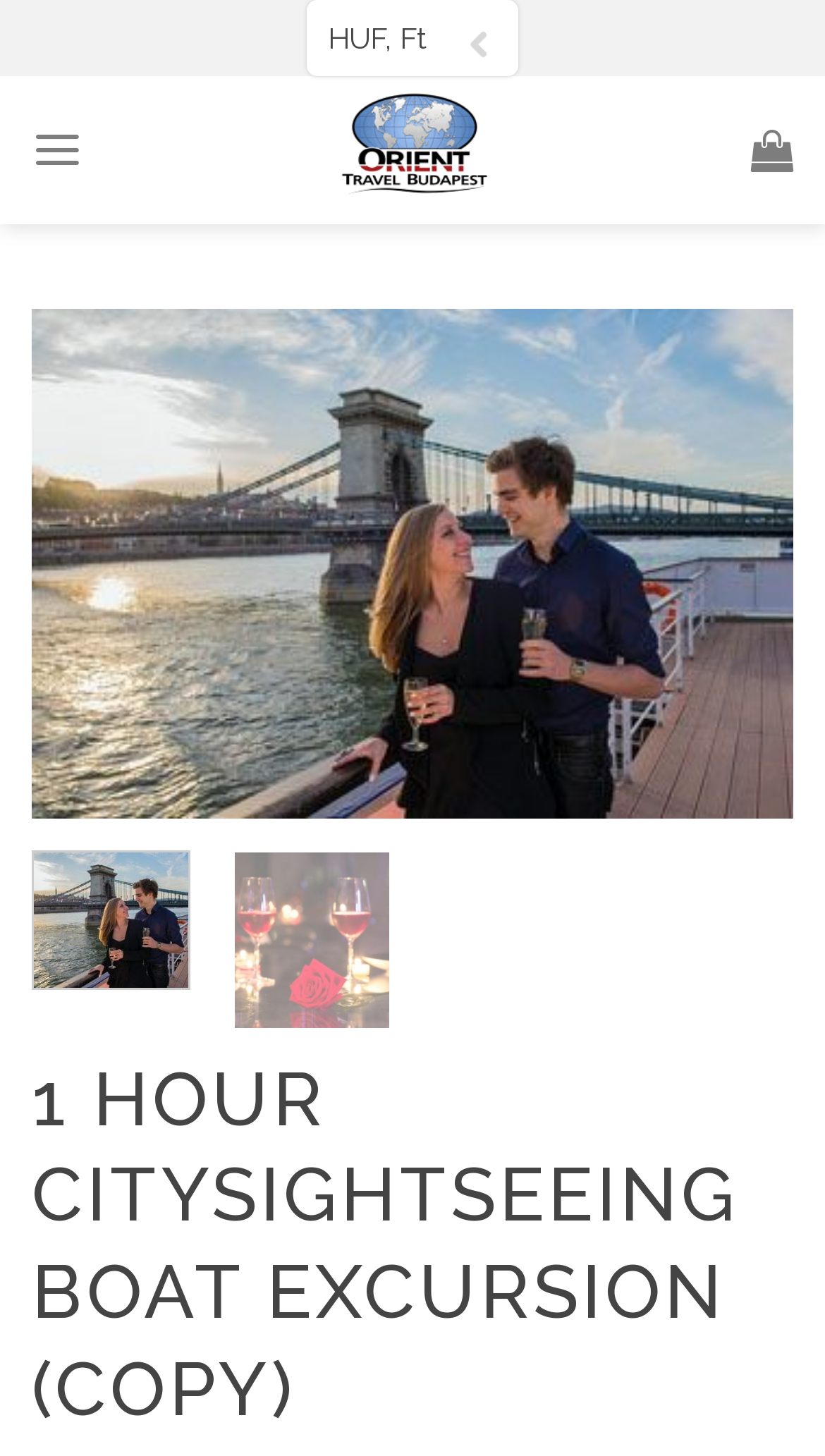How many navigation buttons are there?
Provide a detailed answer to the question, using the image to inform your response.

I counted the number of navigation buttons by looking at the button elements with the text 'Previous' and 'Next' which are located at the bottom of the webpage.